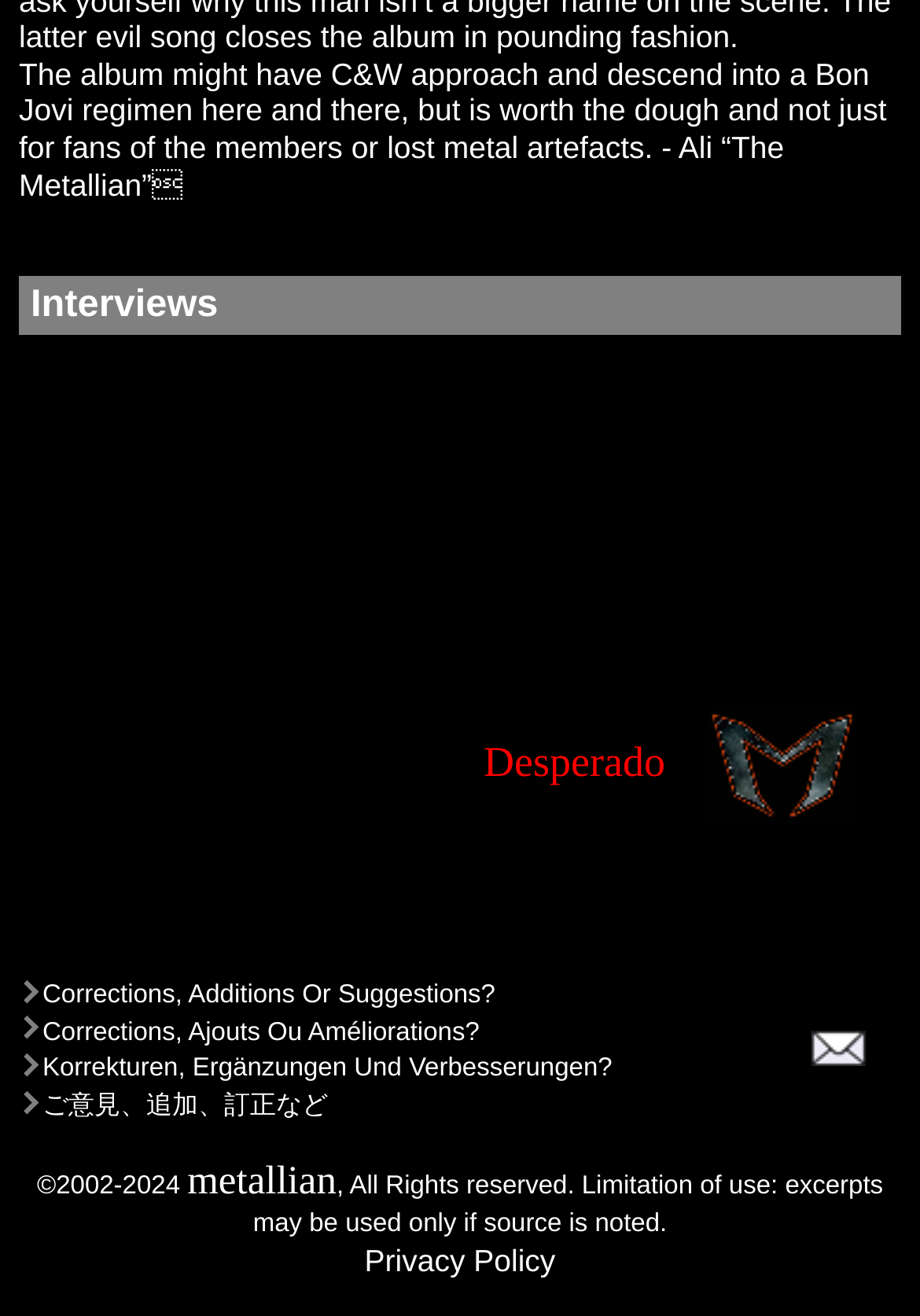Please look at the image and answer the question with a detailed explanation: What is the name of the album?

The name of the album can be found in the StaticText element with the text 'Desperado' located at coordinates [0.526, 0.56, 0.723, 0.596].